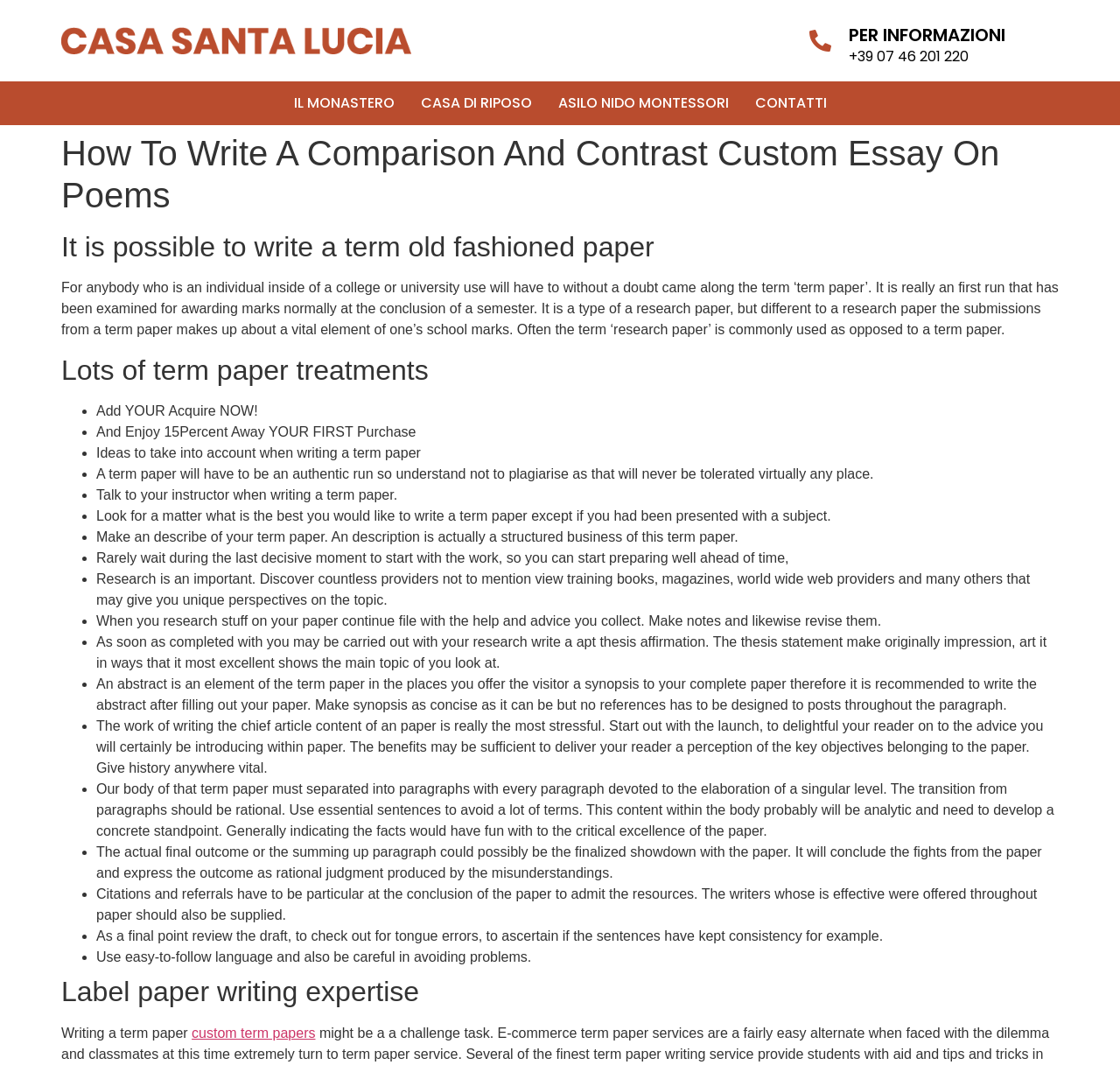Describe the entire webpage, focusing on both content and design.

This webpage appears to be an educational resource on how to write a term paper, specifically a comparison and contrast custom essay on poems. The page is divided into several sections, with a prominent header at the top that reads "How To Write A Comparison And Contrast Custom Essay On Poems". 

Below the header, there is a brief introduction to the concept of a term paper, explaining that it is a research paper that makes up a significant portion of one's school marks. 

The main content of the page is organized into a list of points to consider when writing a term paper. These points are presented in a bulleted list, with each point elaborated upon in a few sentences. The list covers topics such as the importance of originality, consulting with instructors, choosing a topic, creating an outline, researching, and writing the abstract, body, and conclusion of the paper. 

The list is preceded by a few links to other resources, including "PER INFORMAZIONI", "IL MONASTERO", "CASA DI RIPOSO", "ASILO NIDO MONTESSORI", and "CONTATTI". There are also a few calls-to-action, such as "Add YOUR Acquire NOW!" and "And Enjoy 15Percent Away YOUR FIRST Purchase". 

At the bottom of the page, there is a section labeled "Label paper writing expertise" that appears to be a summary of the key points discussed on the page.